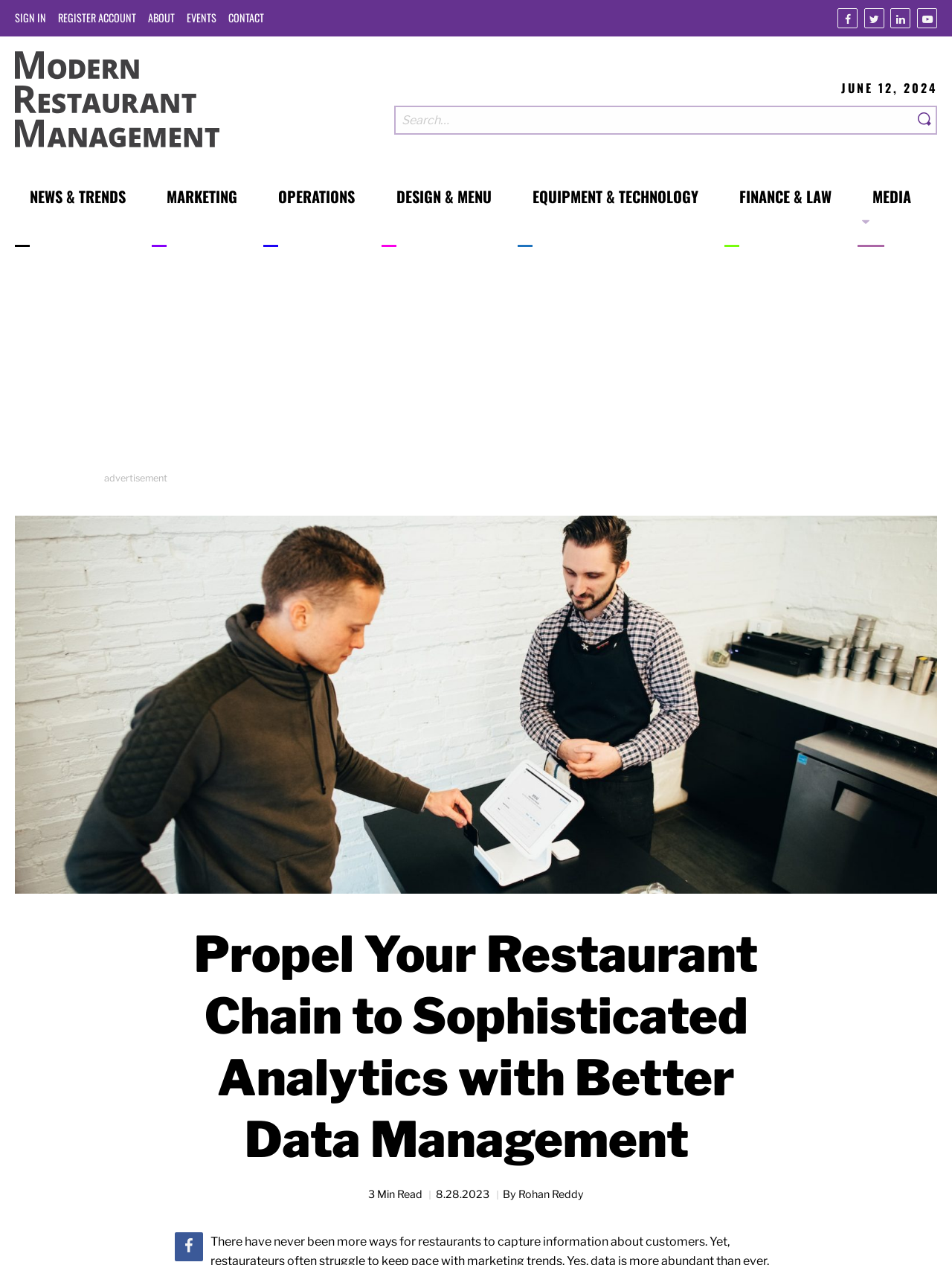Please determine the bounding box coordinates of the area that needs to be clicked to complete this task: 'Share the article via Facebook'. The coordinates must be four float numbers between 0 and 1, formatted as [left, top, right, bottom].

[0.184, 0.974, 0.214, 0.997]